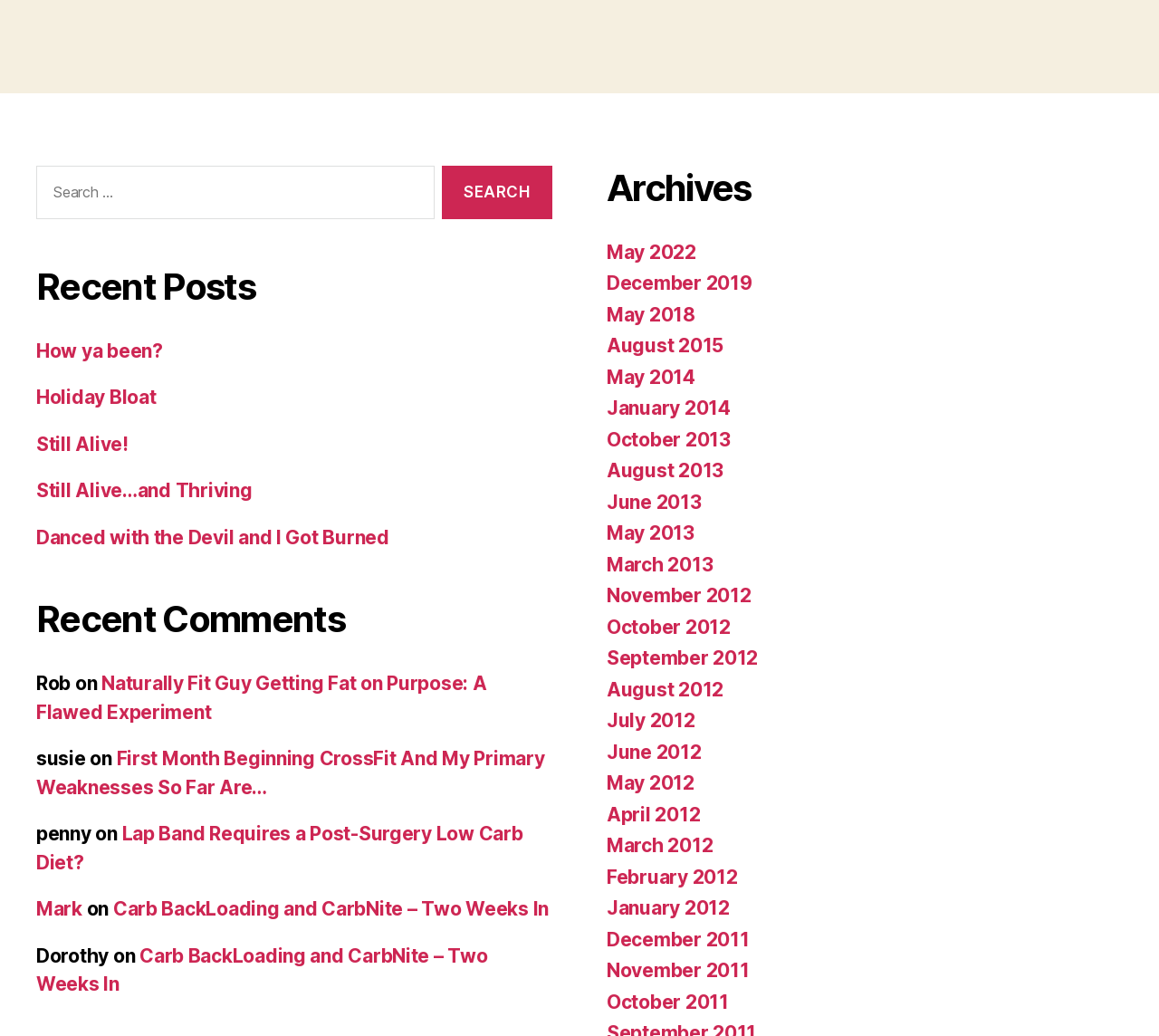What is the purpose of the 'Recent Comments' section?
Based on the screenshot, give a detailed explanation to answer the question.

The 'Recent Comments' section displays a list of recent comments on the website, including the name of the commenter and the title of the post they commented on. This suggests that the purpose of this section is to display recent comments and allow users to engage with each other.